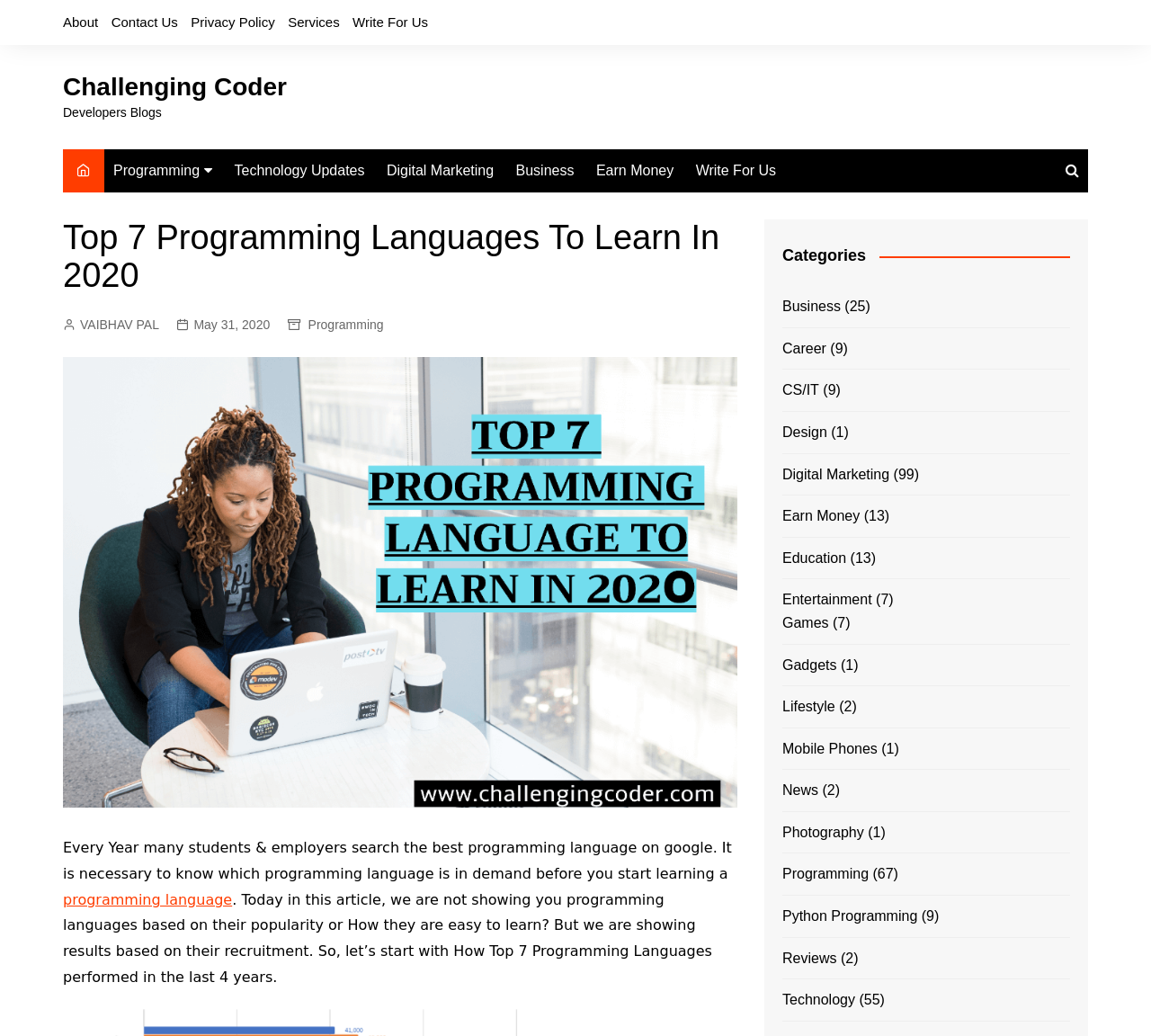Give an in-depth explanation of the webpage layout and content.

This webpage is about the top 7 programming languages to learn in 2020. At the top, there are several links to other pages, including "About", "Contact Us", "Privacy Policy", "Services", and "Write For Us". Below these links, there is a heading that reads "Top 7 Programming Languages To Learn In 2020 - Challenging Coder". 

To the right of the heading, there is a section with several links to categories, including "Programming", "Technology Updates", "Digital Marketing", "Business", "Earn Money", and "Write For Us". 

Below the heading, there is an image related to the top 7 programming languages. Above the image, there is a paragraph of text that explains the purpose of the article, which is to show the top 7 programming languages based on their recruitment demand. 

Below the image, there is a section with a heading that reads "Categories". This section lists various categories, including "Business", "Career", "CS/IT", "Design", "Digital Marketing", "Earn Money", "Education", "Entertainment", "Games", "Gadgets", "Lifestyle", "Mobile Phones", "News", "Photography", "Programming", "Python Programming", "Reviews", and "Technology". Each category has a number in parentheses, indicating the number of related articles.

The overall layout of the webpage is organized, with clear headings and concise text. The image and categories section are prominently displayed, making it easy for users to navigate and find relevant information.